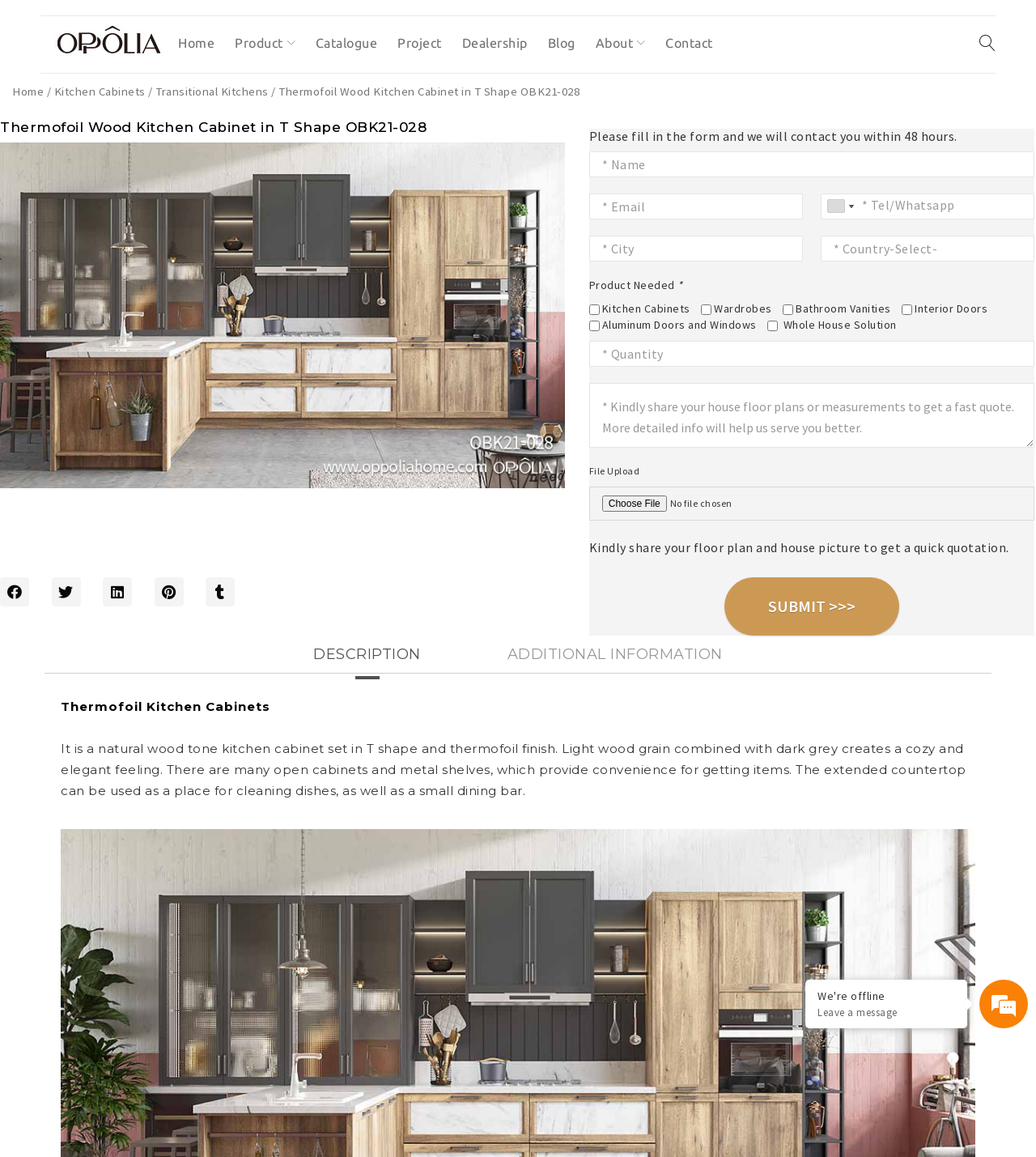How many tabs are there in the tablist?
Observe the image and answer the question with a one-word or short phrase response.

2